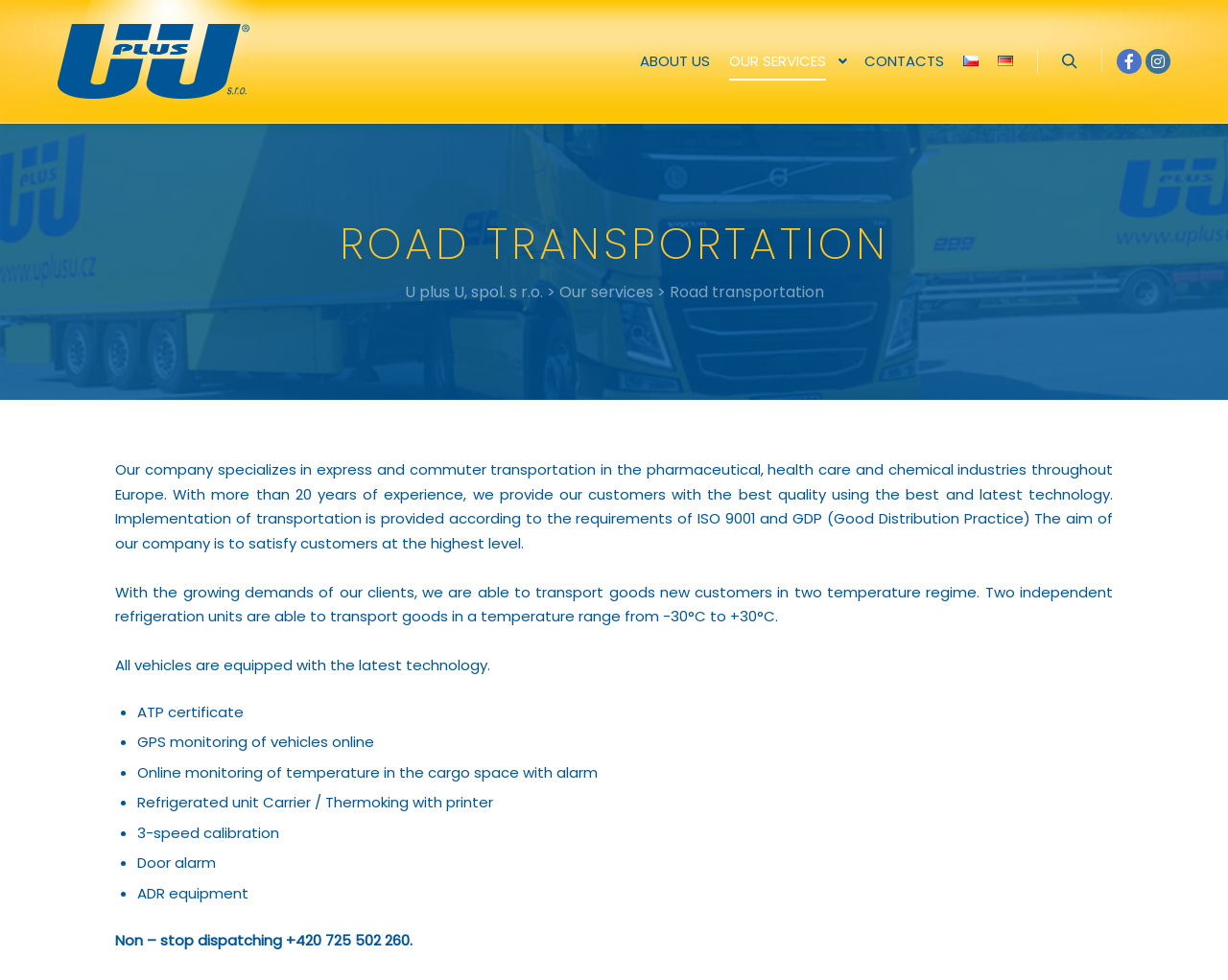Find the bounding box coordinates of the element to click in order to complete this instruction: "Click on CONTACTS". The bounding box coordinates must be four float numbers between 0 and 1, denoted as [left, top, right, bottom].

[0.696, 0.0, 0.777, 0.125]